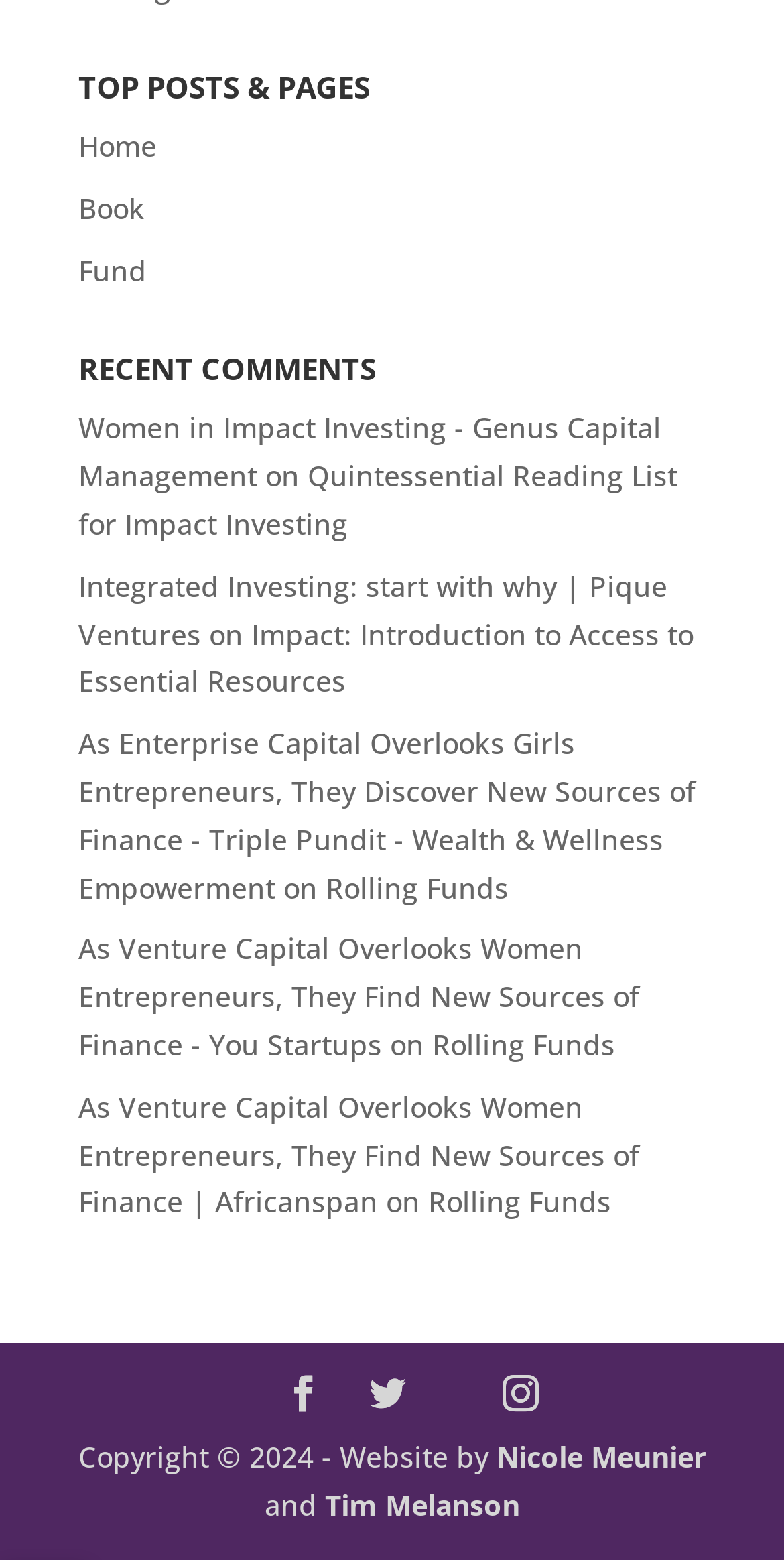Find the bounding box coordinates for the UI element whose description is: "Rolling Funds". The coordinates should be four float numbers between 0 and 1, in the format [left, top, right, bottom].

[0.551, 0.657, 0.785, 0.682]